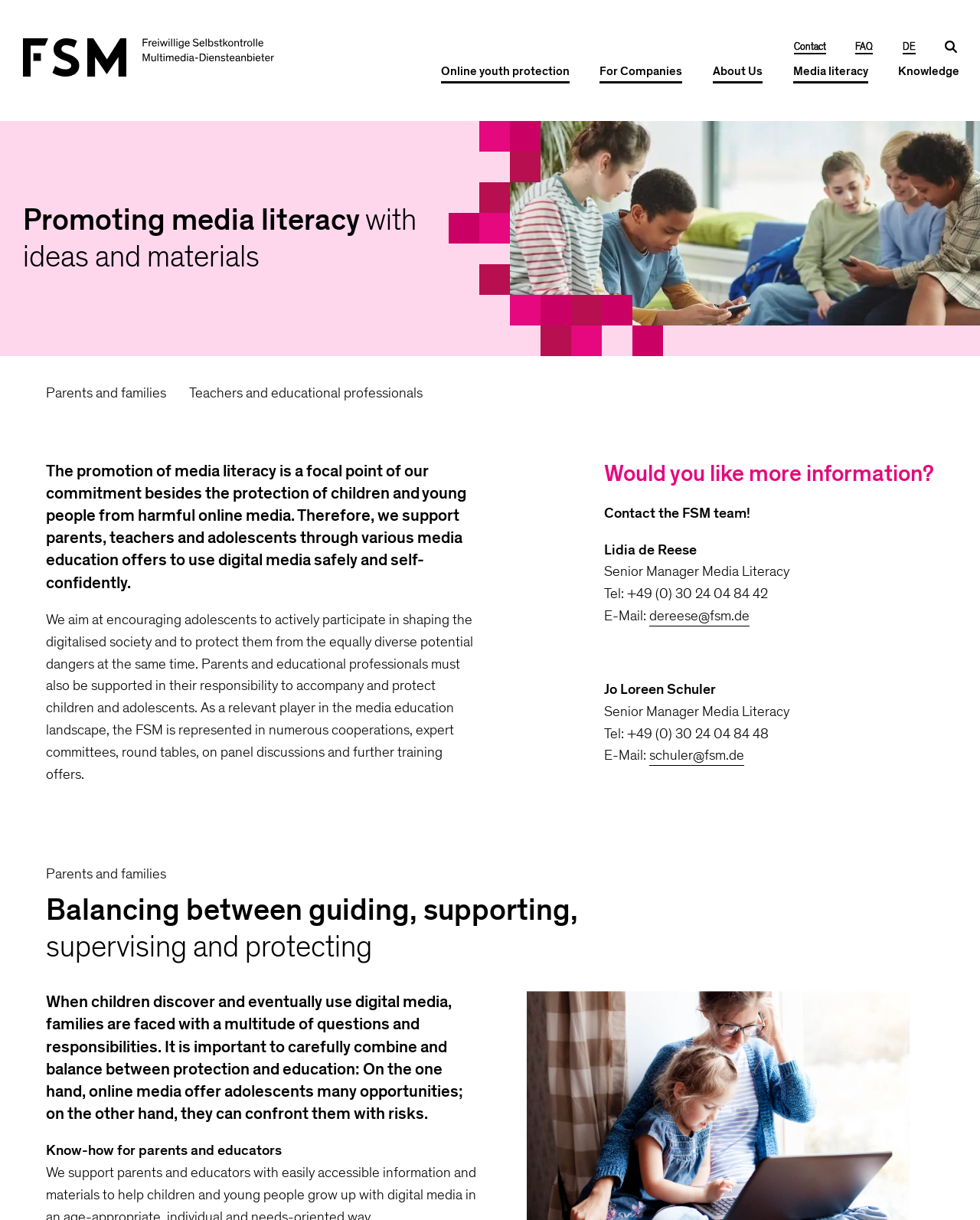Find the bounding box coordinates for the UI element whose description is: "Parents and families". The coordinates should be four float numbers between 0 and 1, in the format [left, top, right, bottom].

[0.047, 0.314, 0.17, 0.331]